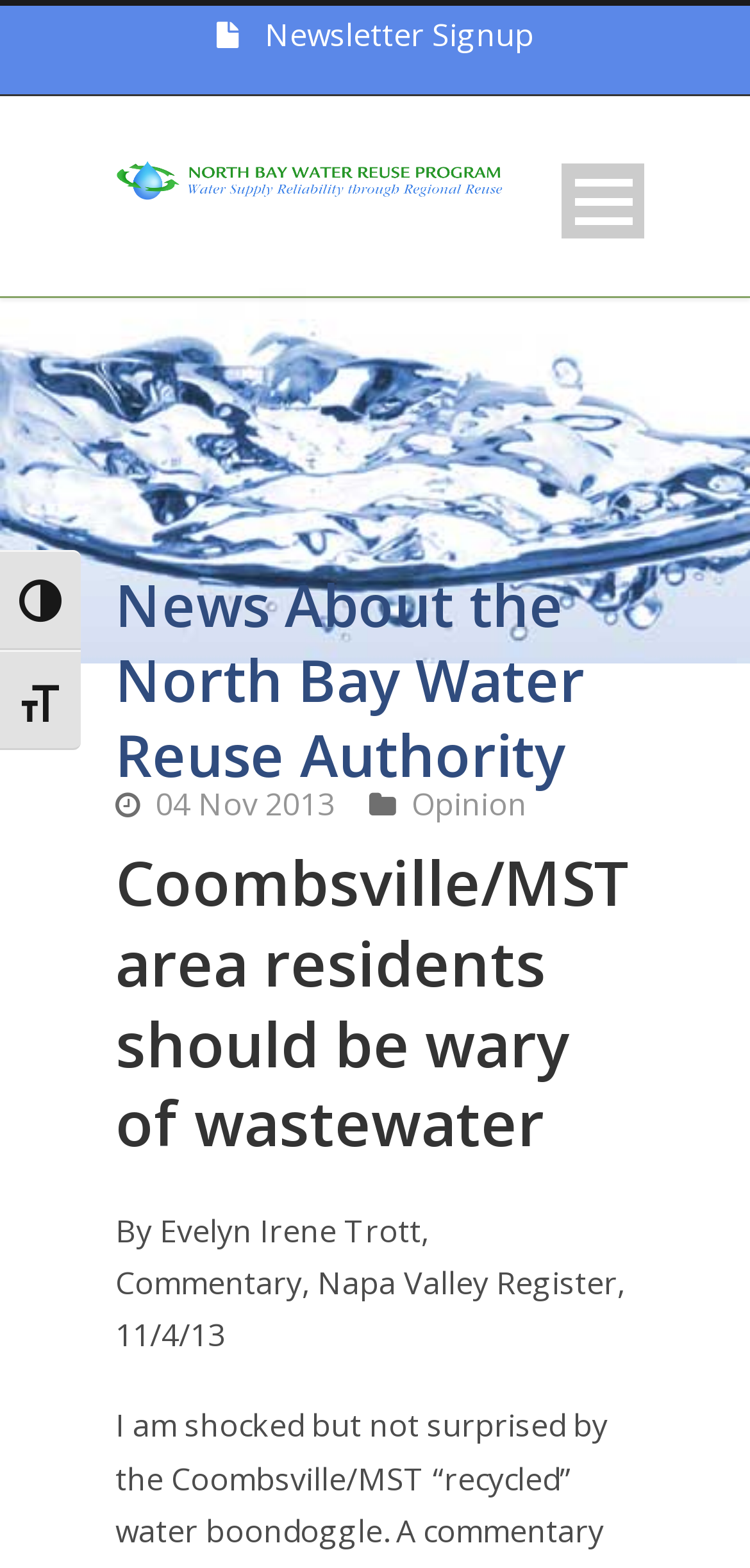Find the bounding box coordinates of the area that needs to be clicked in order to achieve the following instruction: "View FAQs". The coordinates should be specified as four float numbers between 0 and 1, i.e., [left, top, right, bottom].

[0.154, 0.434, 0.846, 0.496]